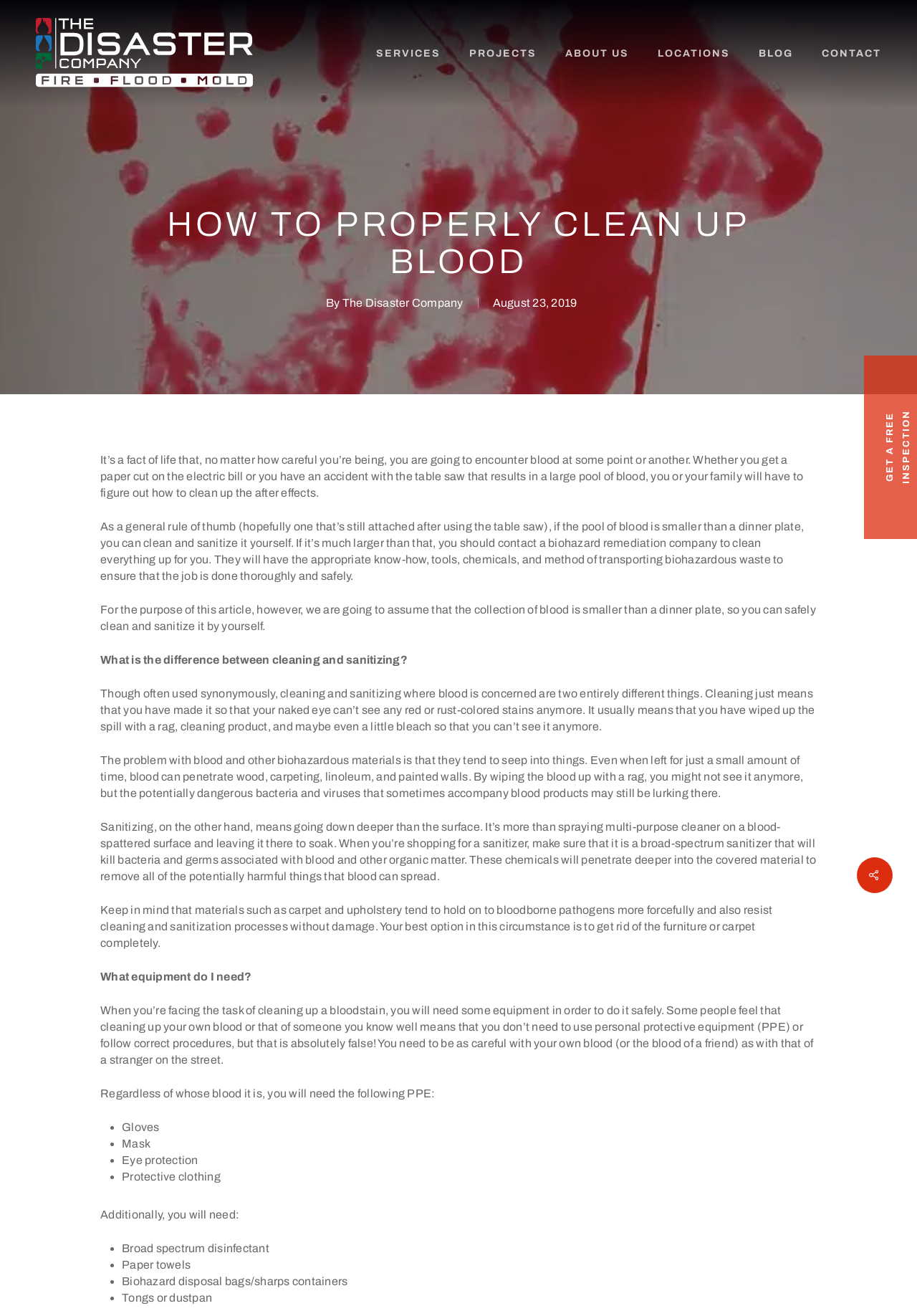Detail the webpage's structure and highlights in your description.

The webpage is about "How to Properly Clean up Blood" by The Disaster Company. At the top, there is a logo of The Disaster Company, which is an image, and a navigation menu with links to SERVICES, PROJECTS, ABOUT US, LOCATIONS, BLOG, and CONTACT. 

Below the navigation menu, there is a heading "HOW TO PROPERLY CLEAN UP BLOOD" followed by the author's name and date "August 23, 2019". 

The main content of the webpage is divided into several sections. The first section explains the importance of cleaning up blood properly, stating that even small amounts of blood can pose a risk if not handled correctly. 

The next section discusses the difference between cleaning and sanitizing, emphasizing that cleaning only removes visible stains, while sanitizing involves using broad-spectrum sanitizers to kill bacteria and germs associated with blood. 

The following section provides guidance on what equipment is needed to clean up blood safely, including personal protective equipment (PPE) such as gloves, masks, eye protection, and protective clothing, as well as broad-spectrum disinfectants, paper towels, biohazard disposal bags, and tongs or dustpans. 

Throughout the webpage, there are several paragraphs of text explaining the importance of proper cleaning and sanitizing, and the risks associated with bloodborne pathogens.